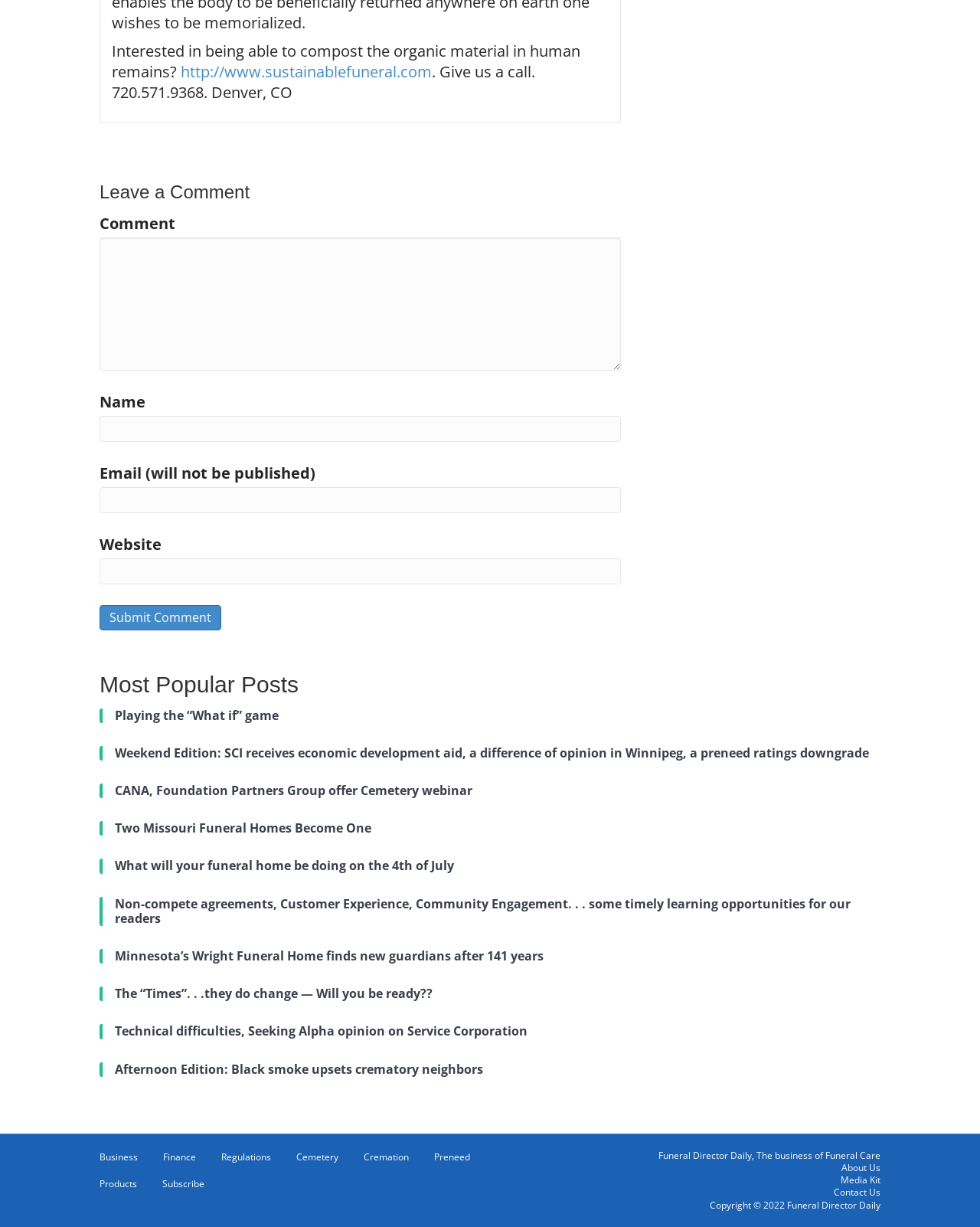Find the bounding box coordinates of the clickable area that will achieve the following instruction: "Learn more about 'RESOURCES'".

None